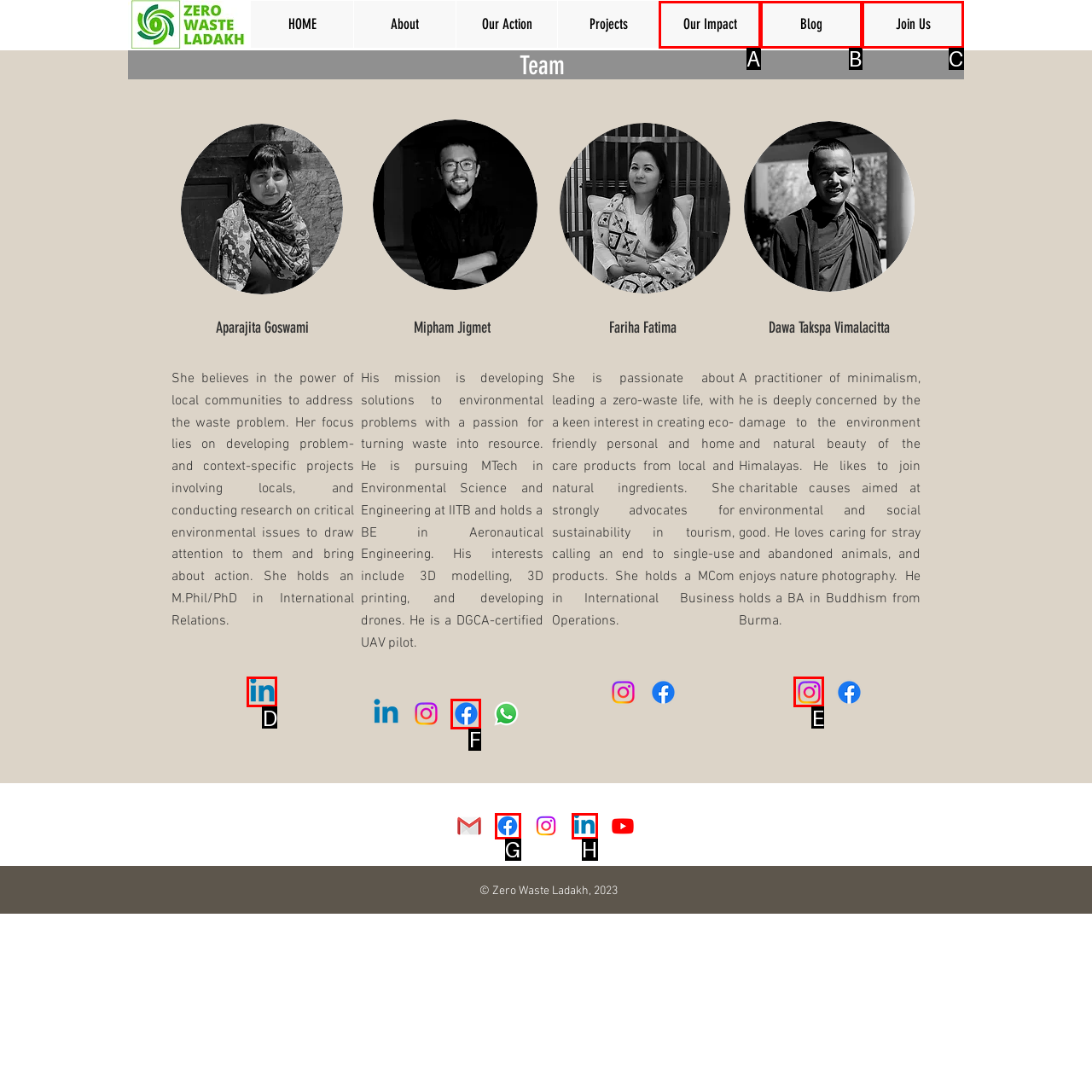Find the HTML element that matches the description provided: Our Impact
Answer using the corresponding option letter.

A